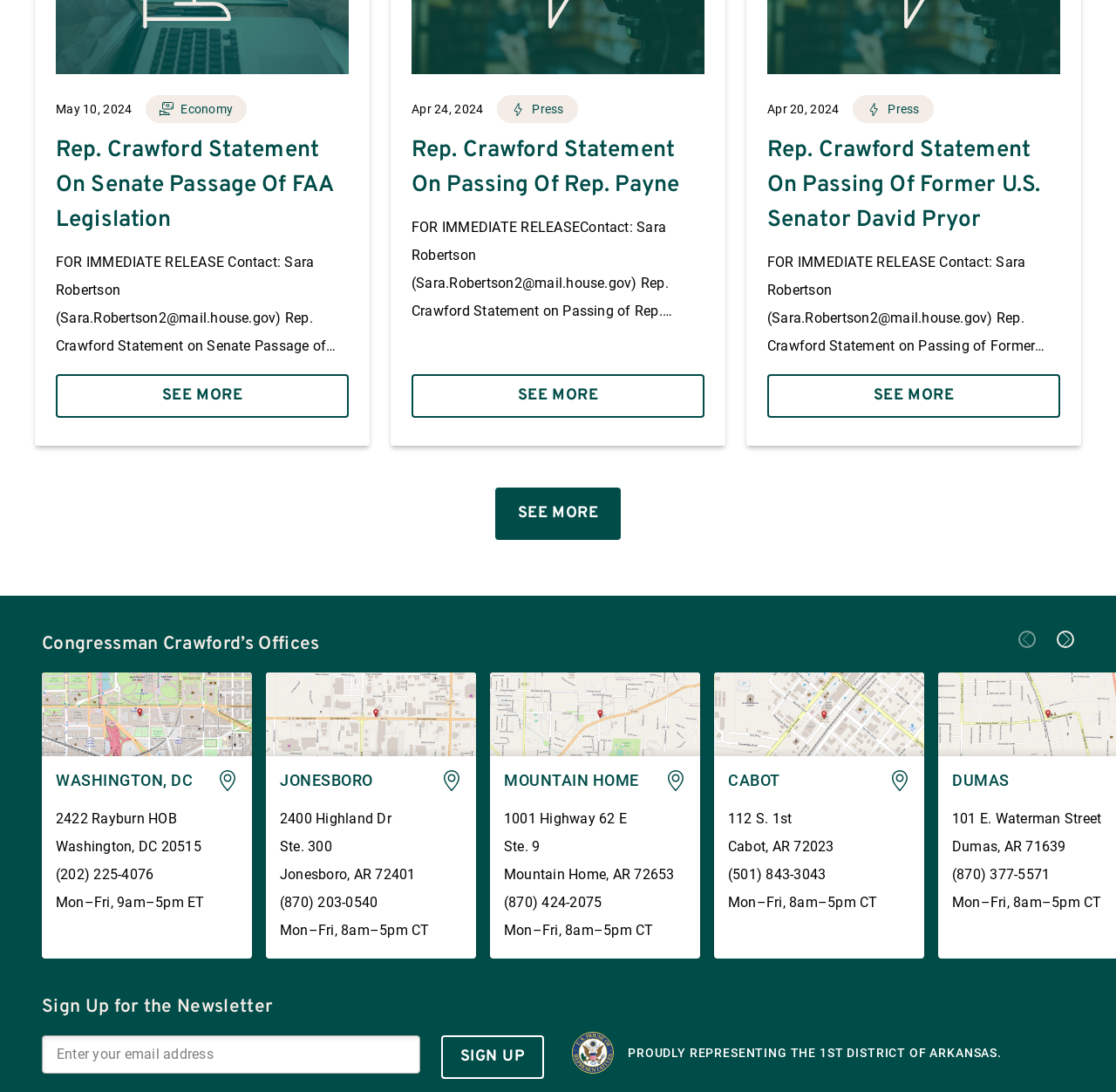From the webpage screenshot, identify the region described by See More. Provide the bounding box coordinates as (top-left x, top-left y, bottom-right x, bottom-right y), with each value being a floating point number between 0 and 1.

[0.688, 0.343, 0.95, 0.383]